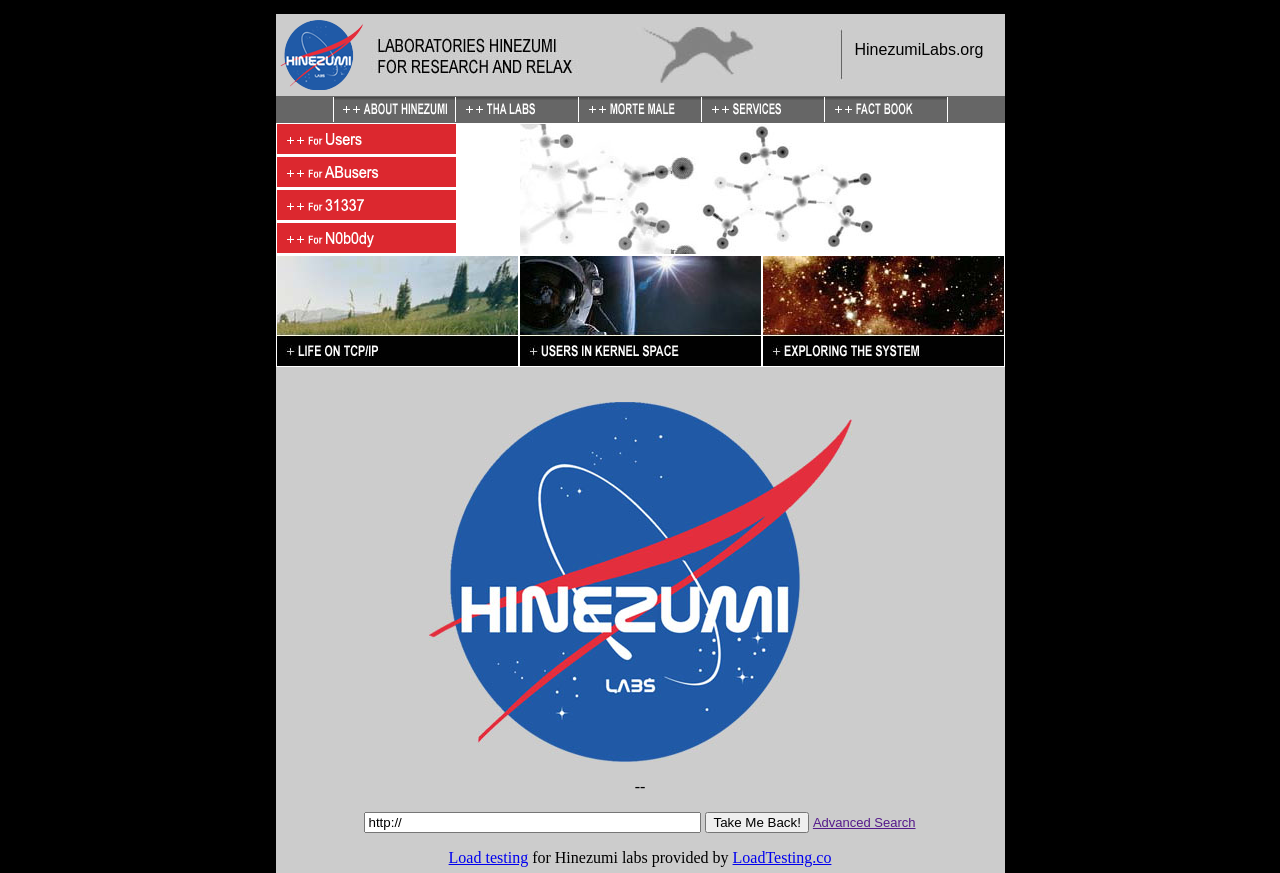Please provide a comprehensive answer to the question below using the information from the image: What is the name of the company providing load testing for Hinezumi labs?

The name of the company providing load testing for Hinezumi labs can be found at the bottom of the webpage, where it is written as 'Load testing for Hinezumi labs provided by LoadTesting.co'.